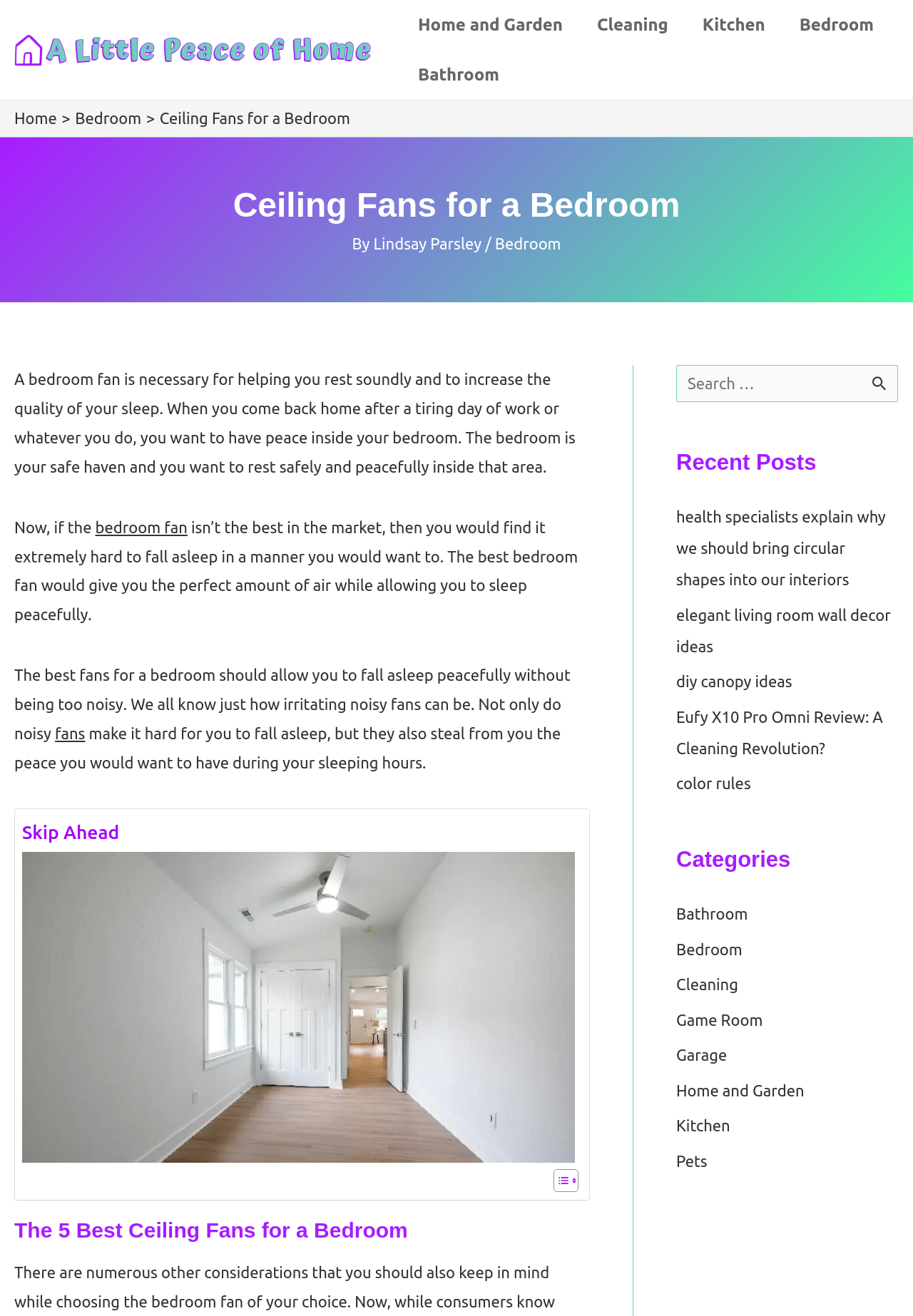Show the bounding box coordinates for the HTML element as described: "parent_node: Search for: value="Search"".

[0.948, 0.278, 0.984, 0.304]